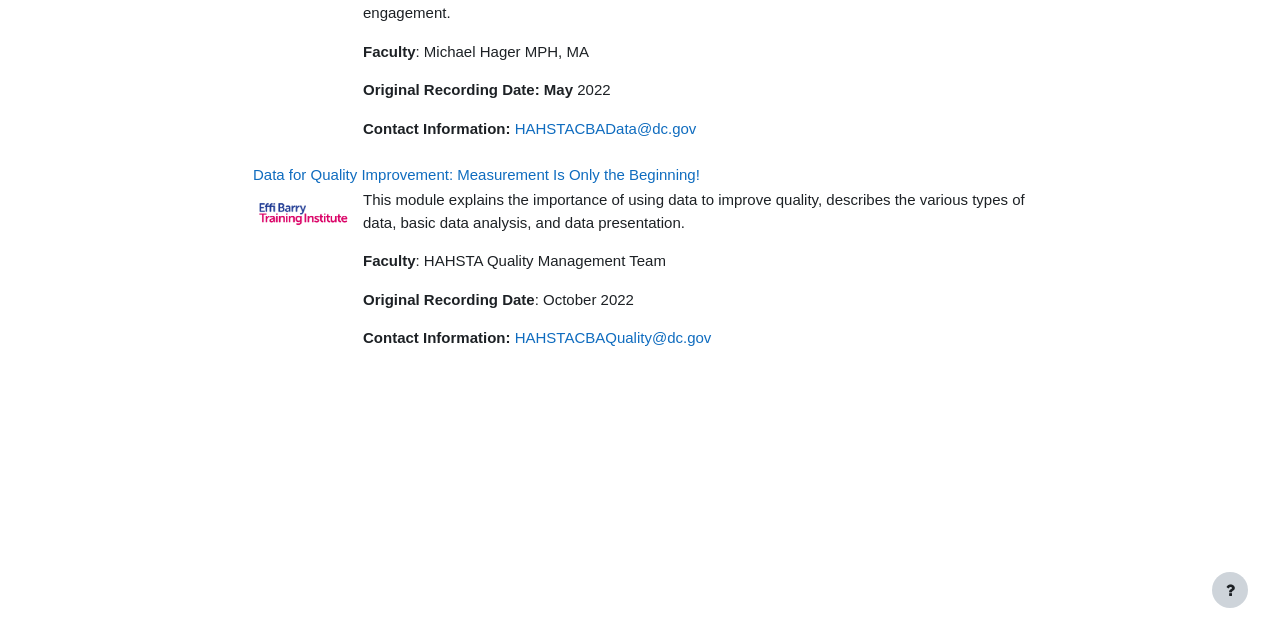Determine the bounding box coordinates for the UI element with the following description: "HAHSTACBAData@dc.gov". The coordinates should be four float numbers between 0 and 1, represented as [left, top, right, bottom].

[0.402, 0.187, 0.544, 0.213]